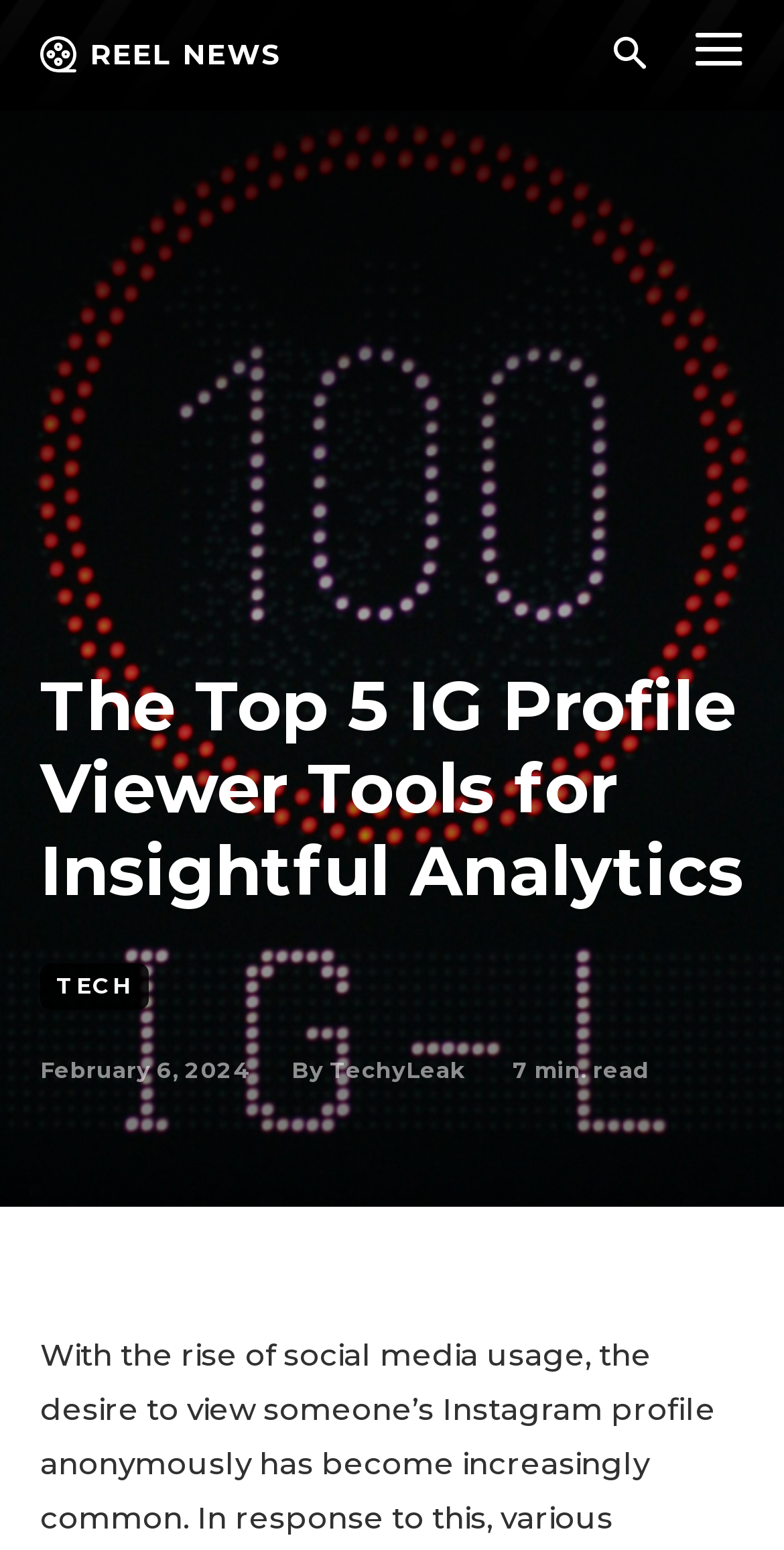Reply to the question with a single word or phrase:
What is the name of the news section?

REEL NEWS